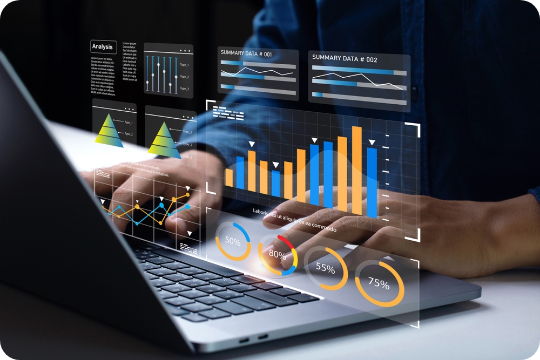Use a single word or phrase to answer the question:
What is the purpose of ERP systems?

Optimize business operations